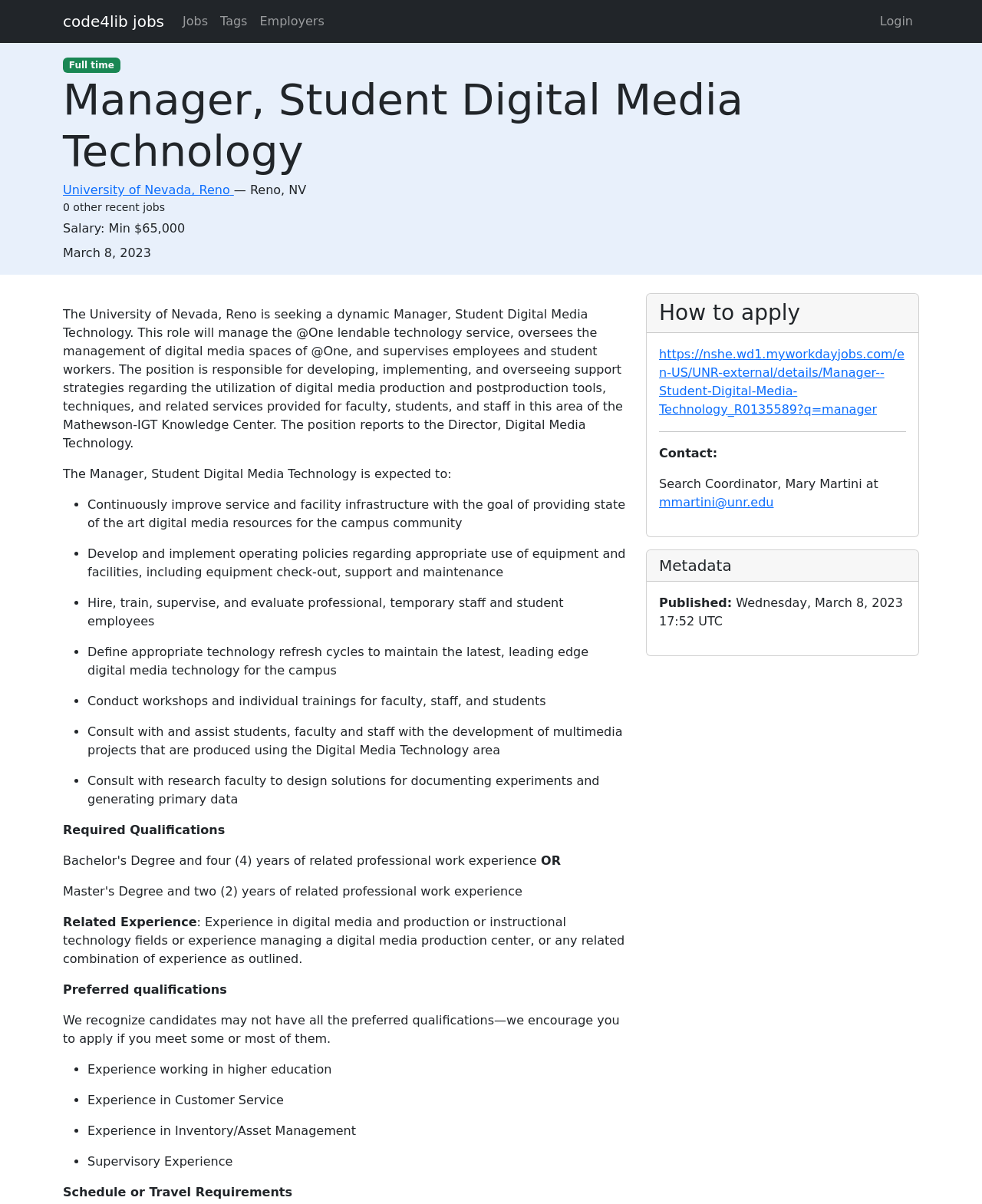Give a one-word or phrase response to the following question: What is the job title of the position?

Manager, Student Digital Media Technology